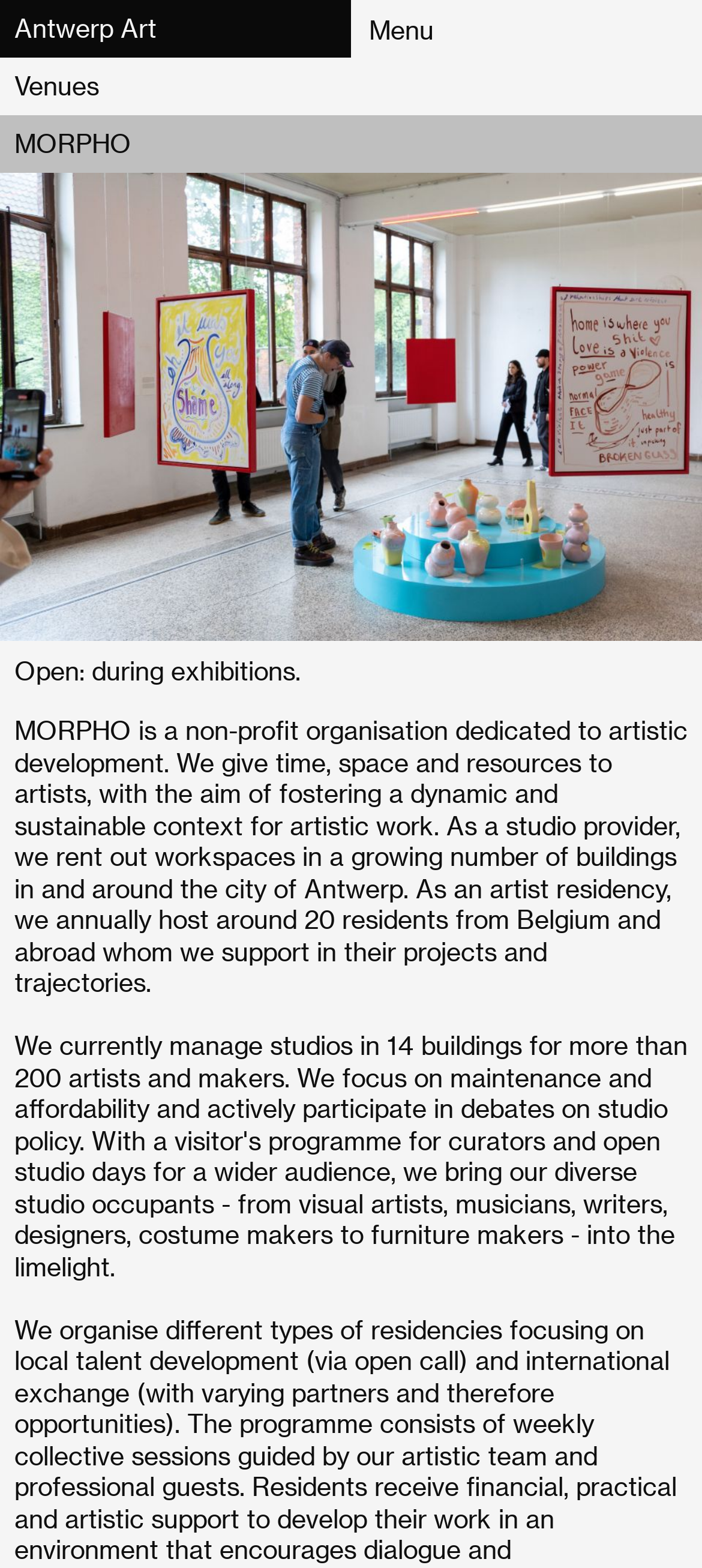Using the elements shown in the image, answer the question comprehensively: What is the status of the links 'Agenda', 'Map', and 'Venues'?

The links 'Agenda', 'Map', and 'Venues' have a 'hidden' attribute, indicating that they are not currently visible on the webpage.